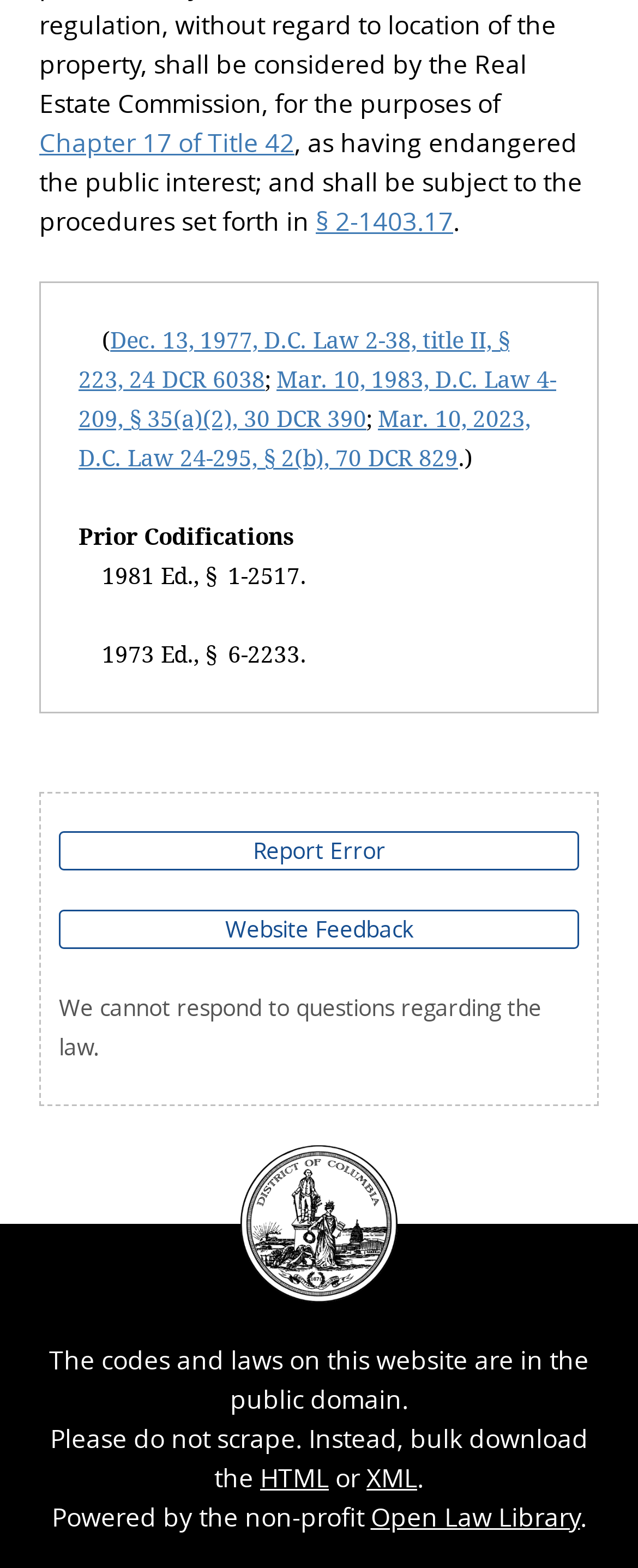Locate the bounding box coordinates of the area you need to click to fulfill this instruction: 'Go to the 'Open Law Library' website'. The coordinates must be in the form of four float numbers ranging from 0 to 1: [left, top, right, bottom].

[0.581, 0.957, 0.909, 0.979]